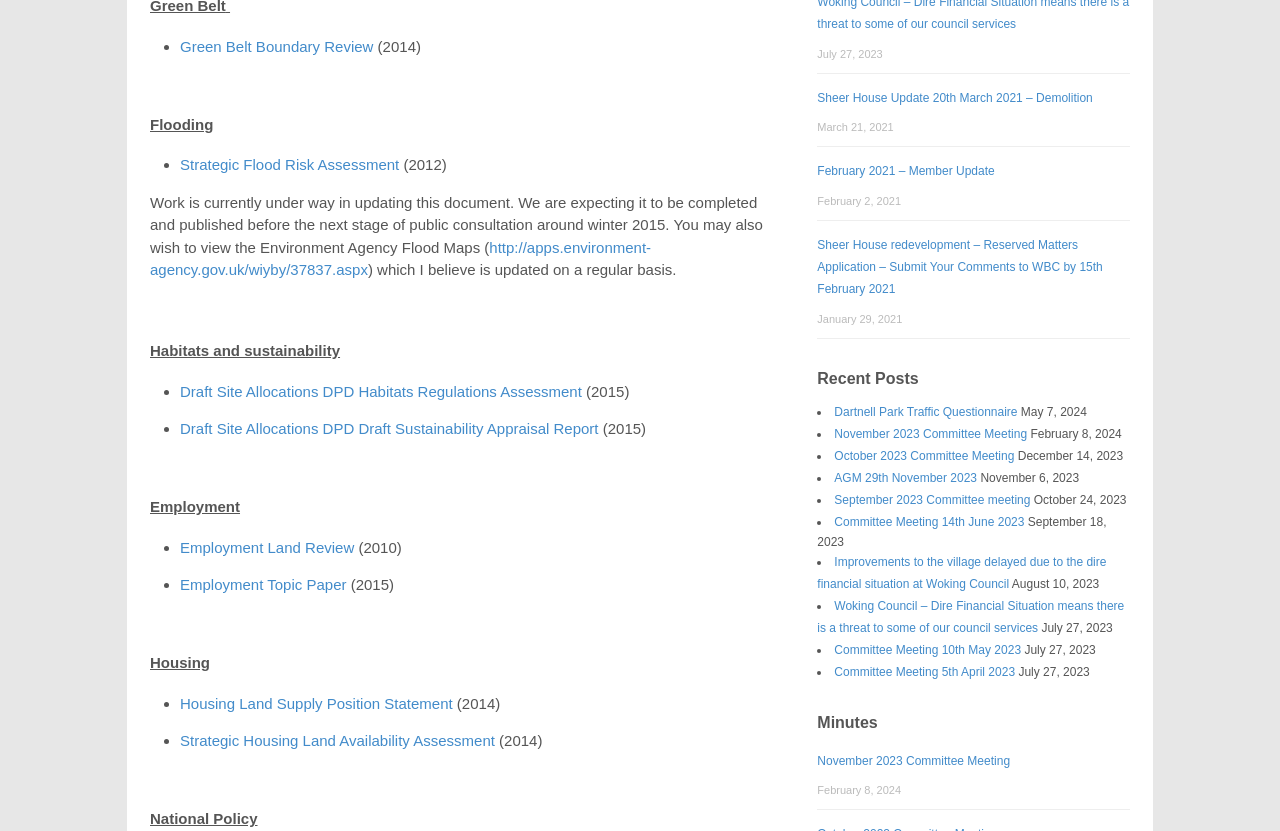Could you provide the bounding box coordinates for the portion of the screen to click to complete this instruction: "Check recent posts"?

[0.639, 0.444, 0.883, 0.482]